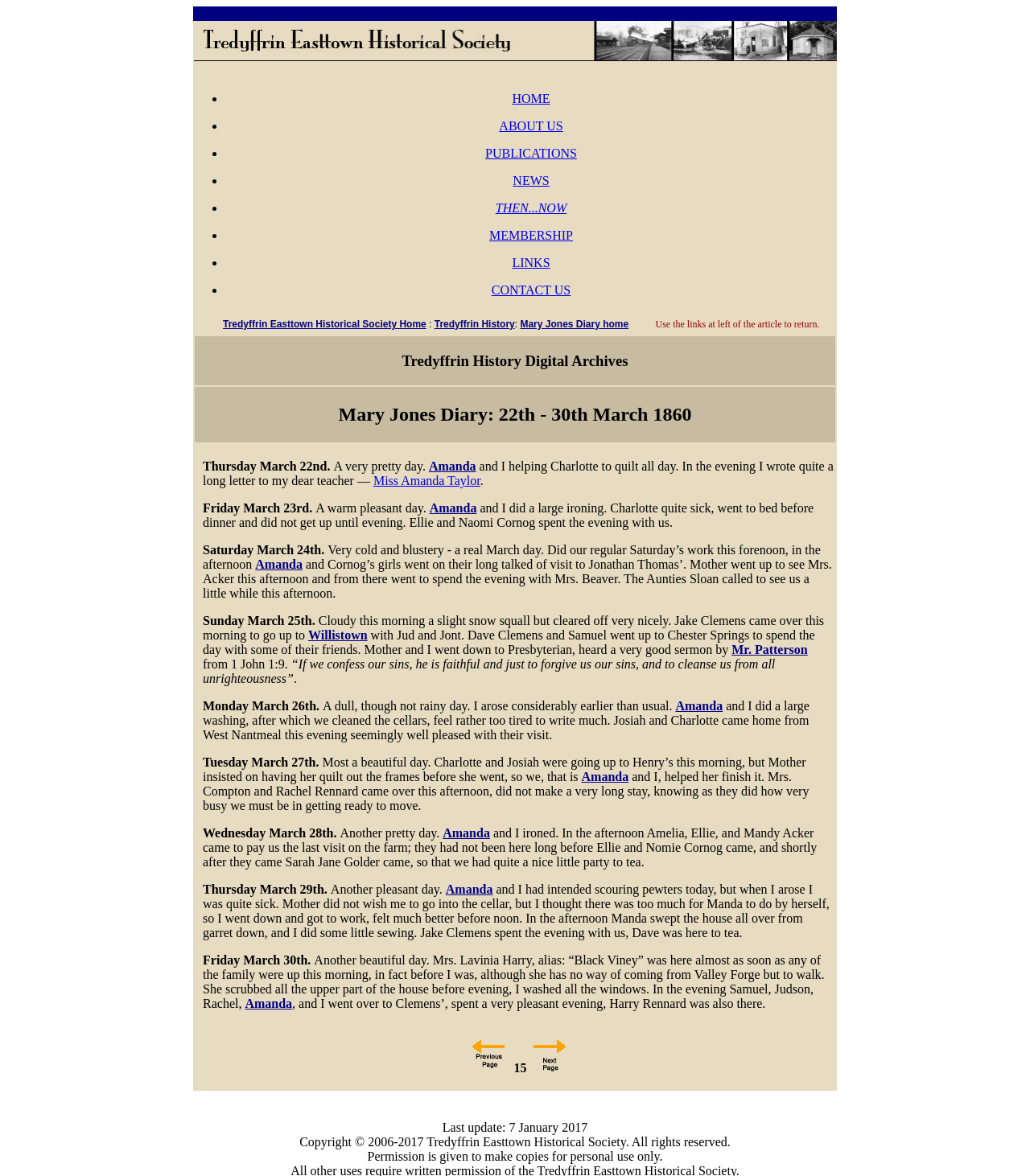Please identify the bounding box coordinates of the clickable area that will fulfill the following instruction: "Visit Pulse 2.0". The coordinates should be in the format of four float numbers between 0 and 1, i.e., [left, top, right, bottom].

None